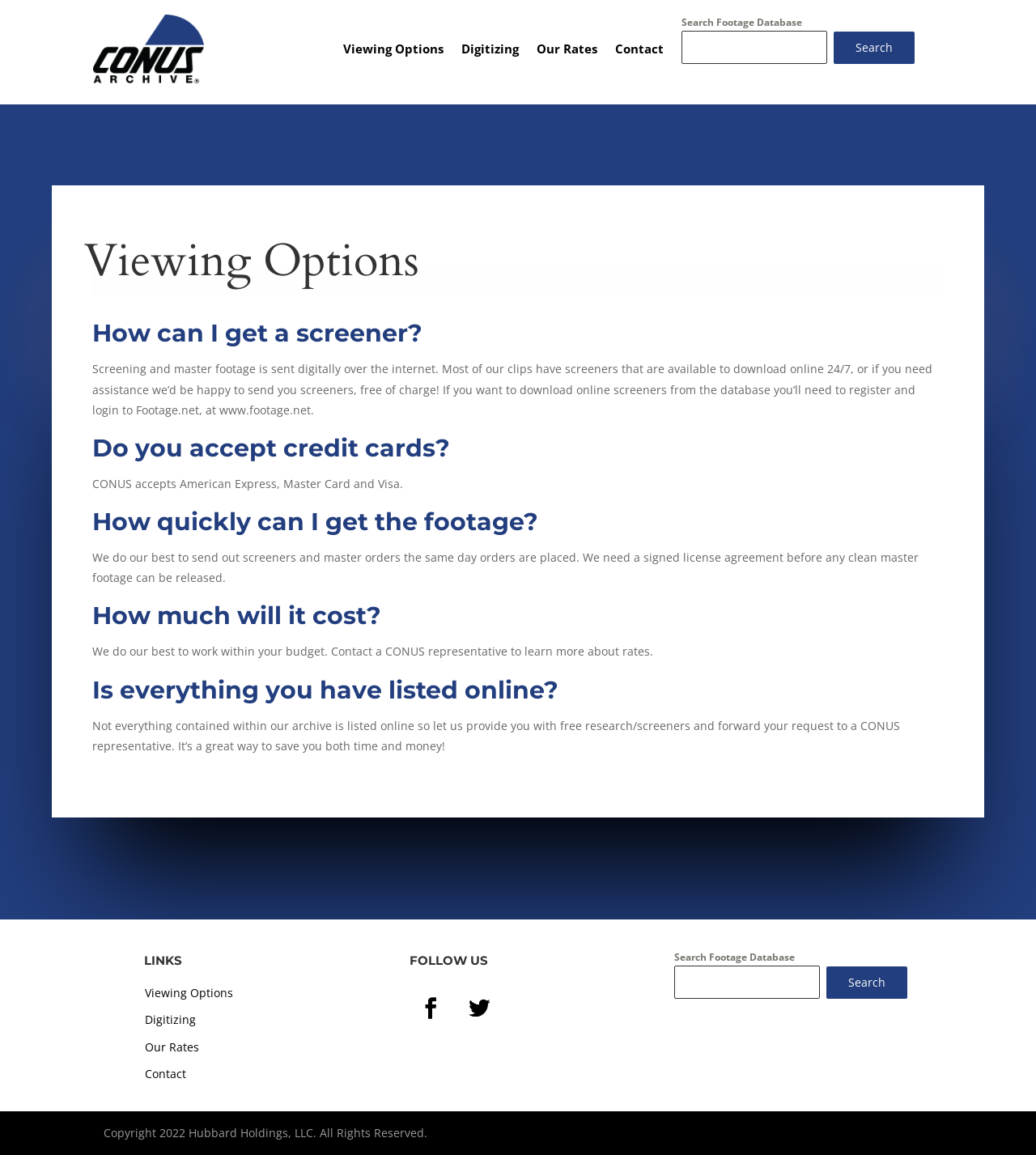Generate a comprehensive description of the webpage.

The webpage is divided into several sections. At the top, there are five links: "", "Viewing Options", "Digitizing", "Our Rates", and "Contact", aligned horizontally. Below these links, there is a search bar with a label "Search Footage Database" and a "Search" button.

The main content of the webpage is an article with several sections. The first section has a heading "Viewing Options" followed by a paragraph of text explaining how to get a screener. The next section has a heading "How can I get a screener?" followed by a detailed explanation of the process. This pattern continues with sections on "Do you accept credit cards?", "How quickly can I get the footage?", "How much will it cost?", and "Is everything you have listed online?" Each section has a heading followed by a paragraph of text.

At the bottom of the webpage, there are three sections. The first section has a heading "LINKS" with four links: "Viewing Options", "Digitizing", "Our Rates", and "Contact". The second section has a heading "FOLLOW US" with two social media links. The third section has a search bar with a label "Search Footage Database" and a "Search" button, similar to the one at the top. Finally, there is a copyright notice at the very bottom of the webpage.